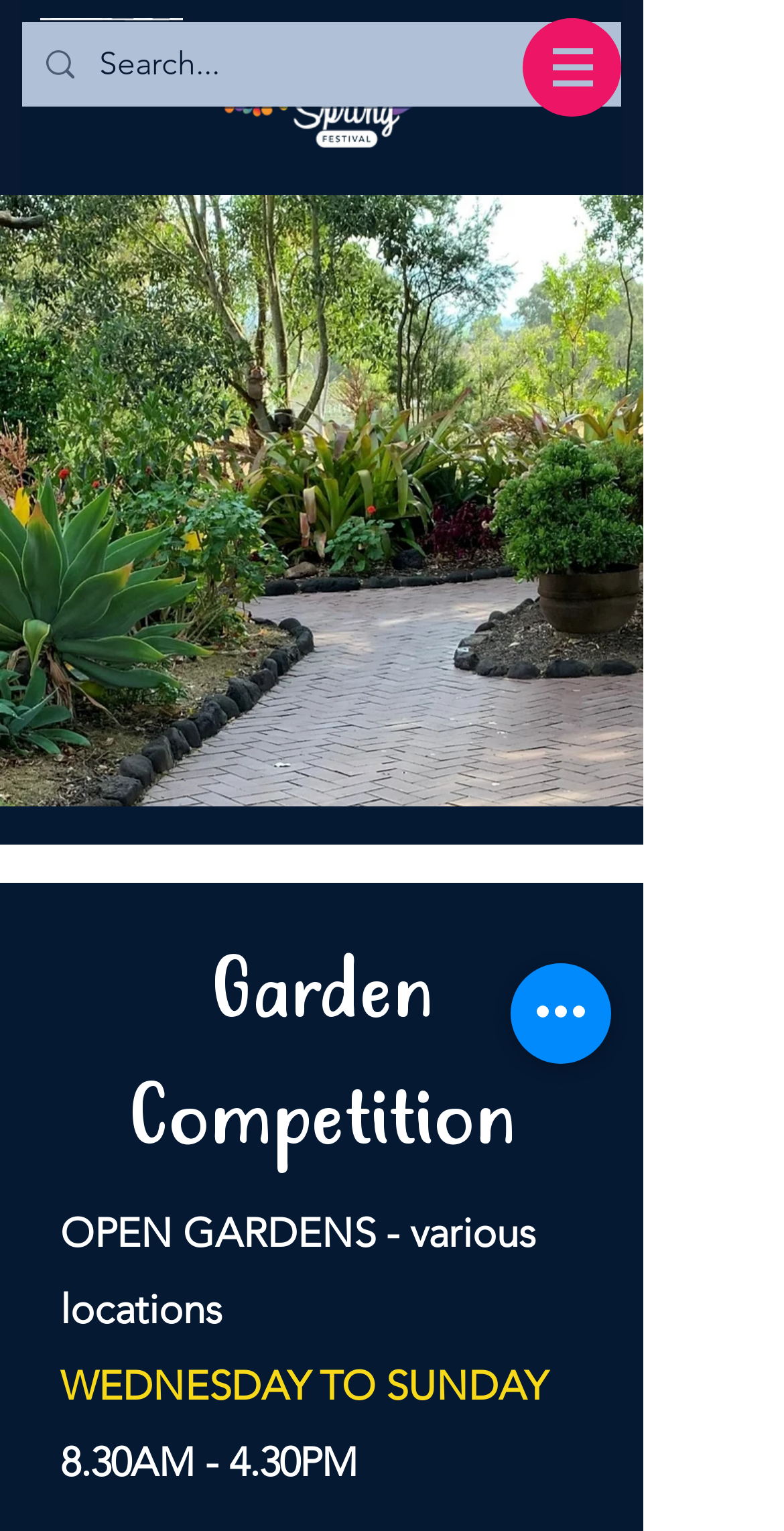What is the purpose of the search box?
Observe the image and answer the question with a one-word or short phrase response.

To search the website